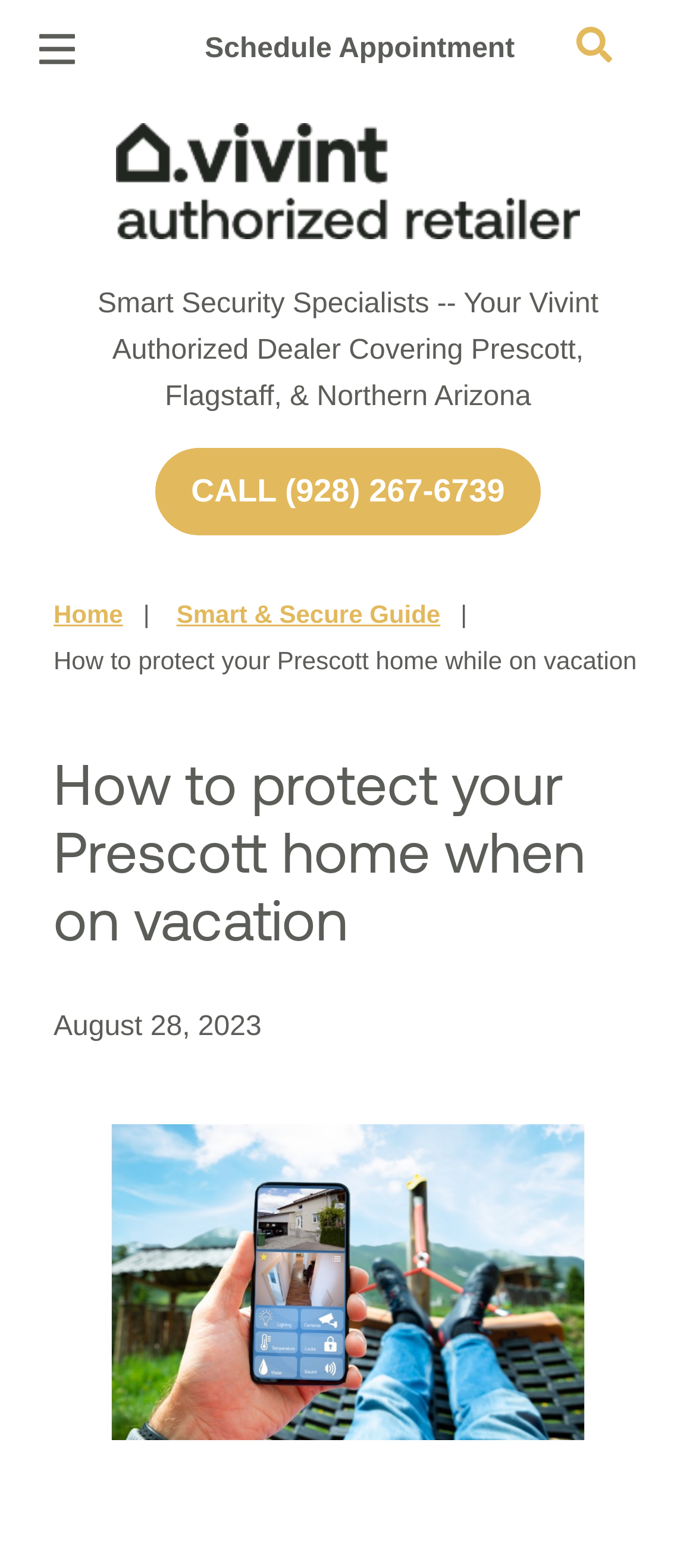Using the information in the image, give a detailed answer to the following question: What is the name of the authorized dealer?

I found the answer by looking at the static text element that says 'Smart Security Specialists -- Your Vivint Authorized Dealer Covering Prescott, Flagstaff, & Northern Arizona'.